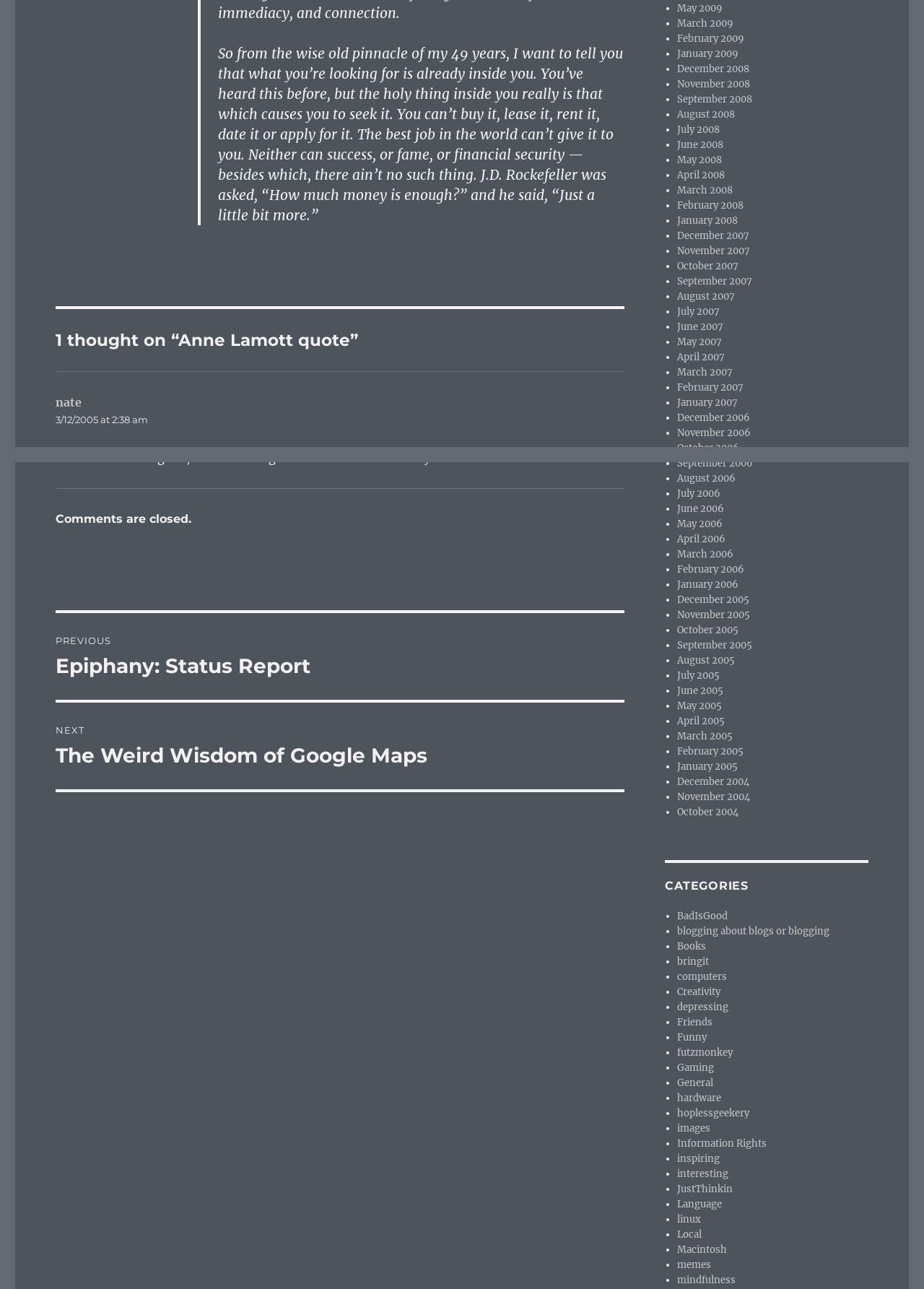Given the description: "Cookie Settings", determine the bounding box coordinates of the UI element. The coordinates should be formatted as four float numbers between 0 and 1, [left, top, right, bottom].

None